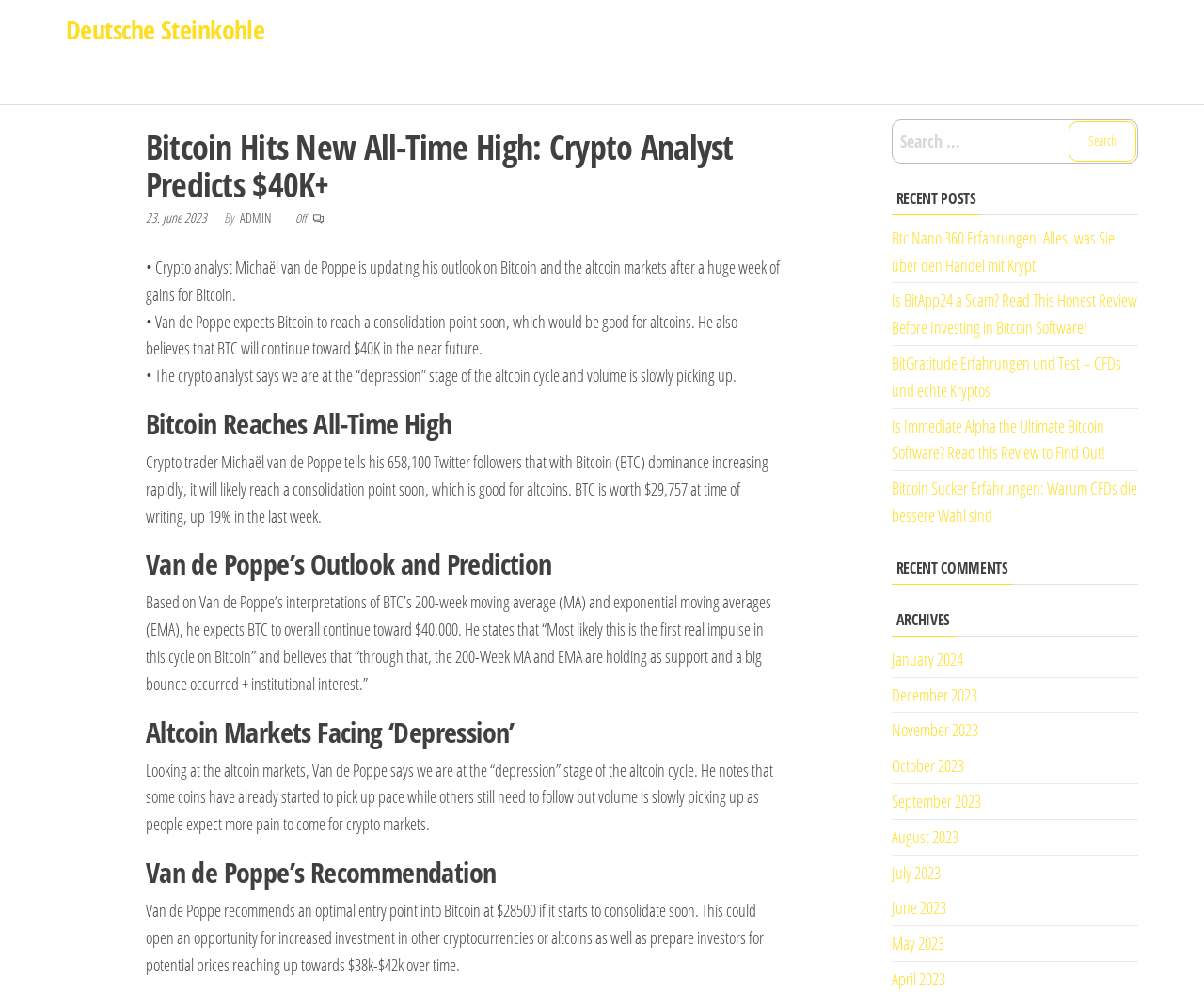Given the element description "admin", identify the bounding box of the corresponding UI element.

[0.199, 0.211, 0.227, 0.229]